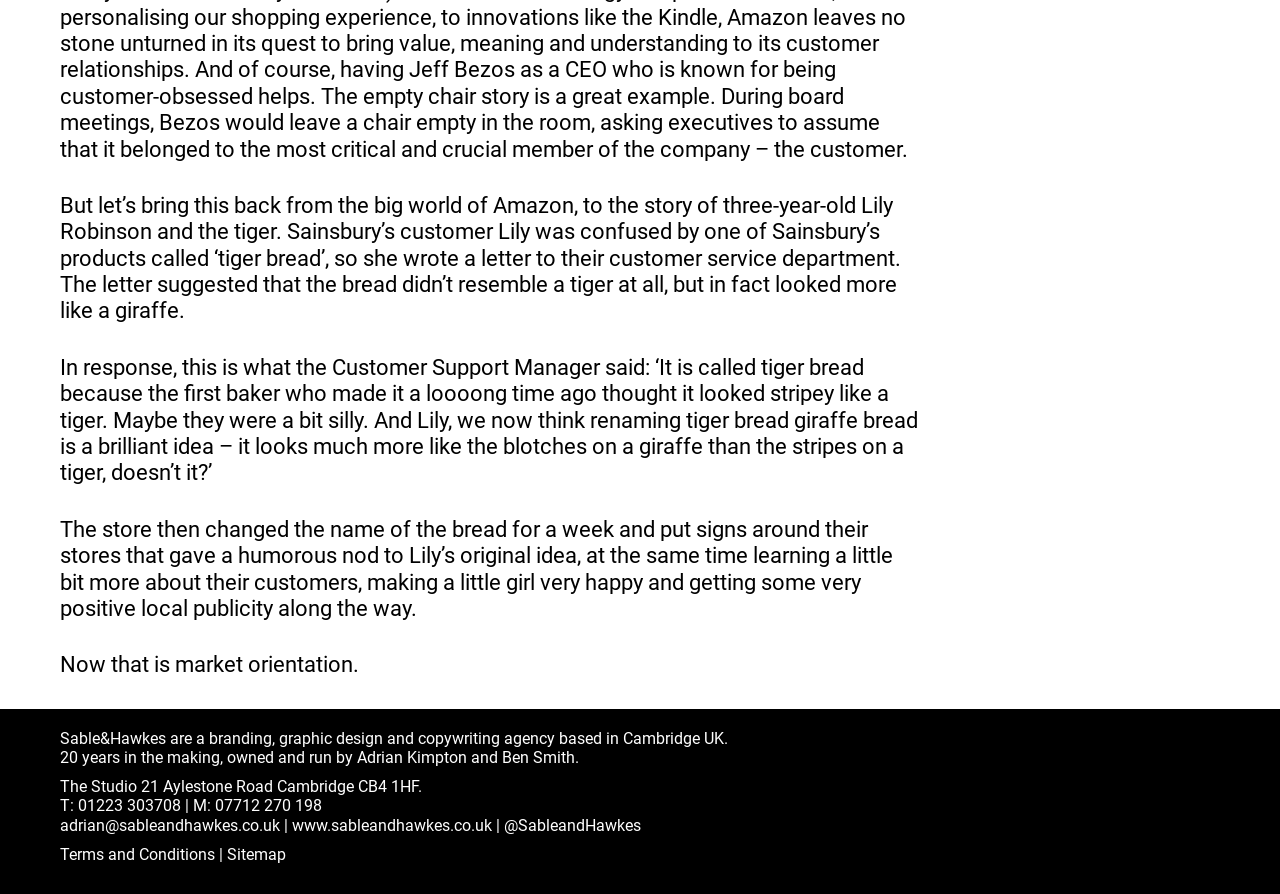Identify the bounding box coordinates for the UI element described as follows: adrian@sableandhawkes.co.uk. Use the format (top-left x, top-left y, bottom-right x, bottom-right y) and ensure all values are floating point numbers between 0 and 1.

[0.047, 0.912, 0.219, 0.933]